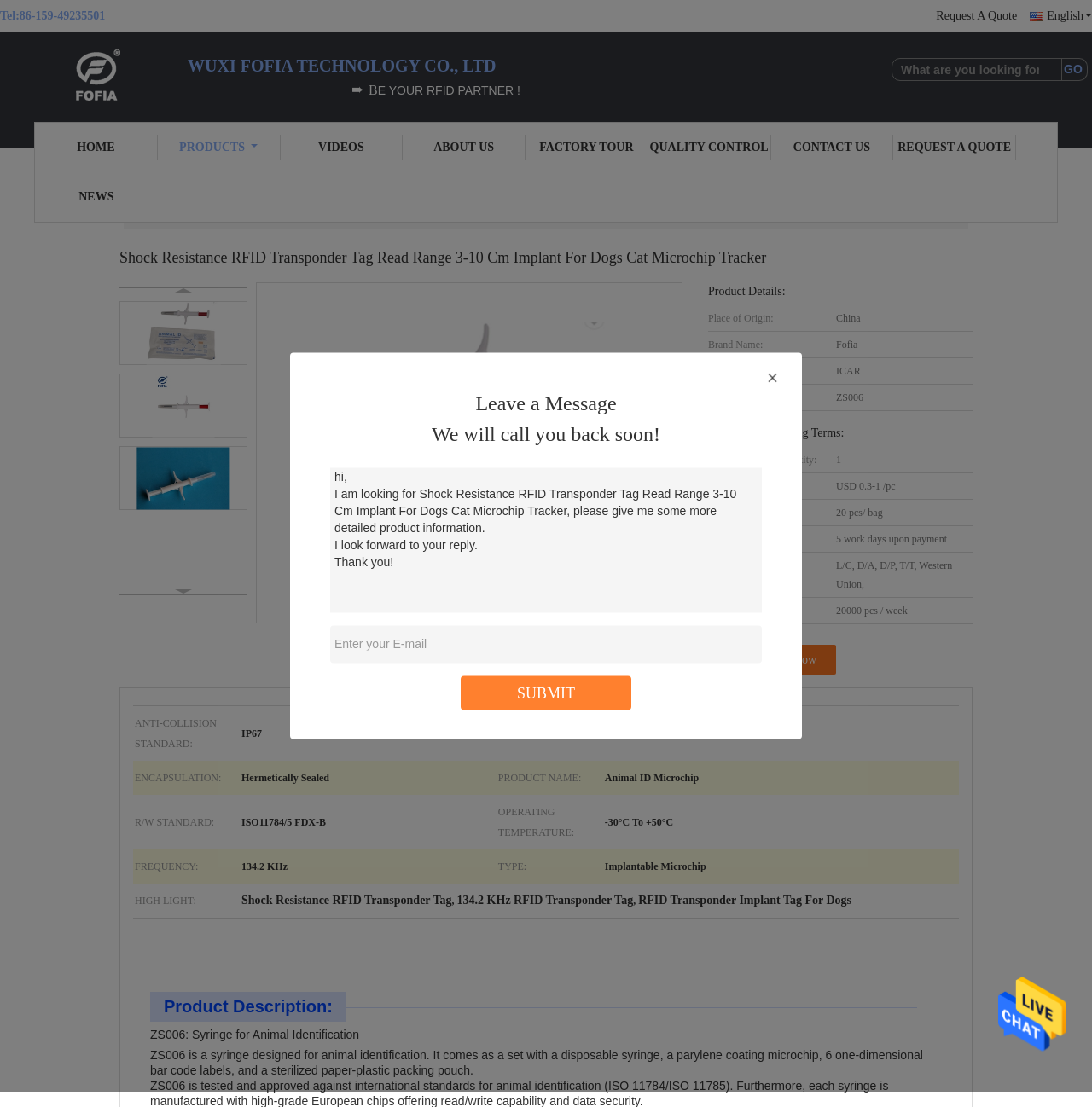Could you highlight the region that needs to be clicked to execute the instruction: "Submit your inquiry"?

[0.473, 0.618, 0.527, 0.634]